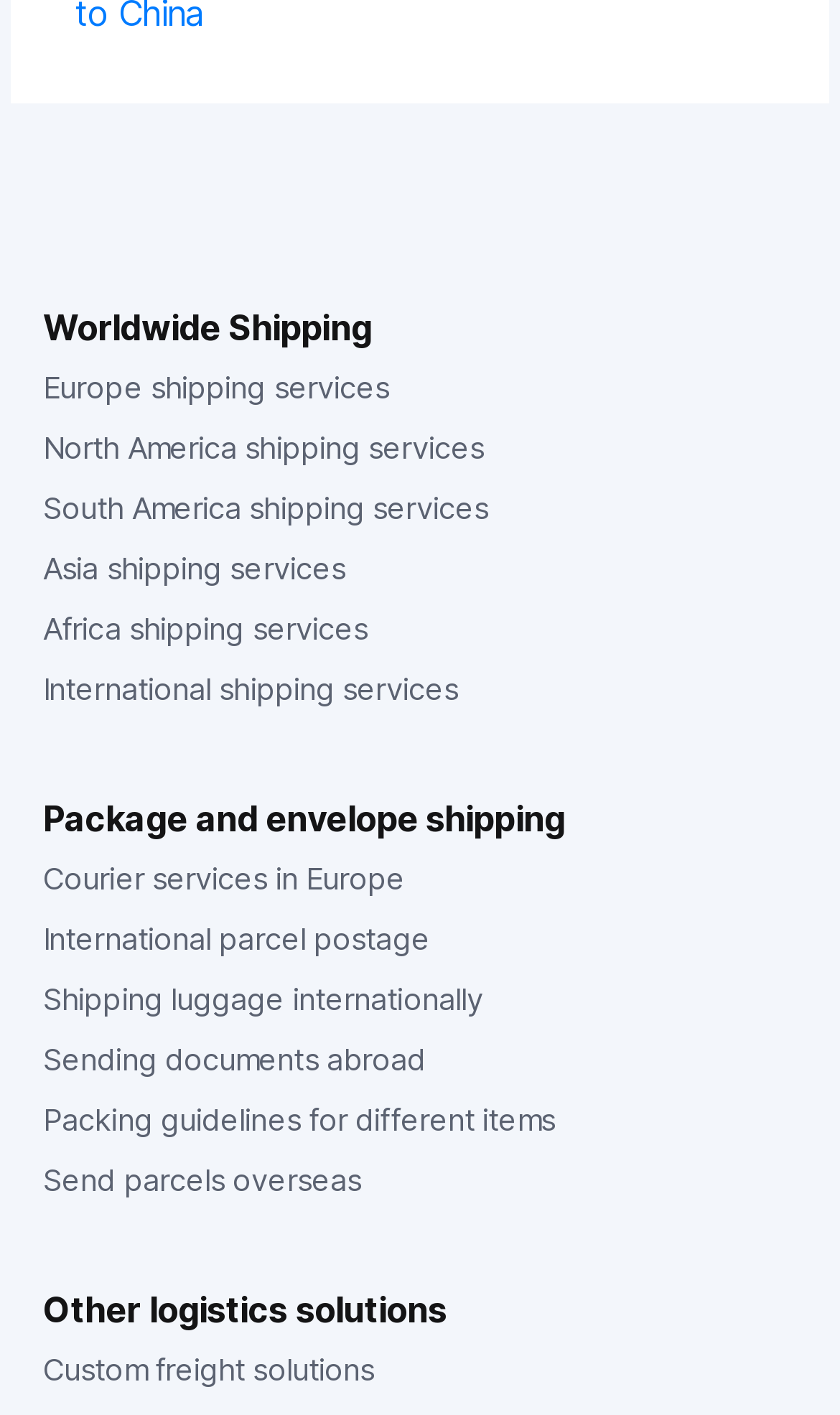What is the first shipping service listed?
Look at the image and respond with a single word or a short phrase.

Europe shipping services